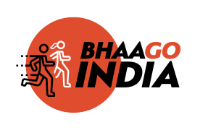Describe the scene depicted in the image with great detail.

The image features the vibrant logo of "Bhaago India," which promotes running events across the country. At the center, two stylized figures in motion represent running, surrounded by a bold, circular red background. The text "BHAAGO INDIA" is prominently displayed, with "BHAAGO" in a dynamic font emphasizing action and vitality, while "INDIA" balances the design in a modern typeface. This logo encapsulates the spirit of fitness and community engagement, encouraging individuals to participate in various running events and embrace a healthier lifestyle.